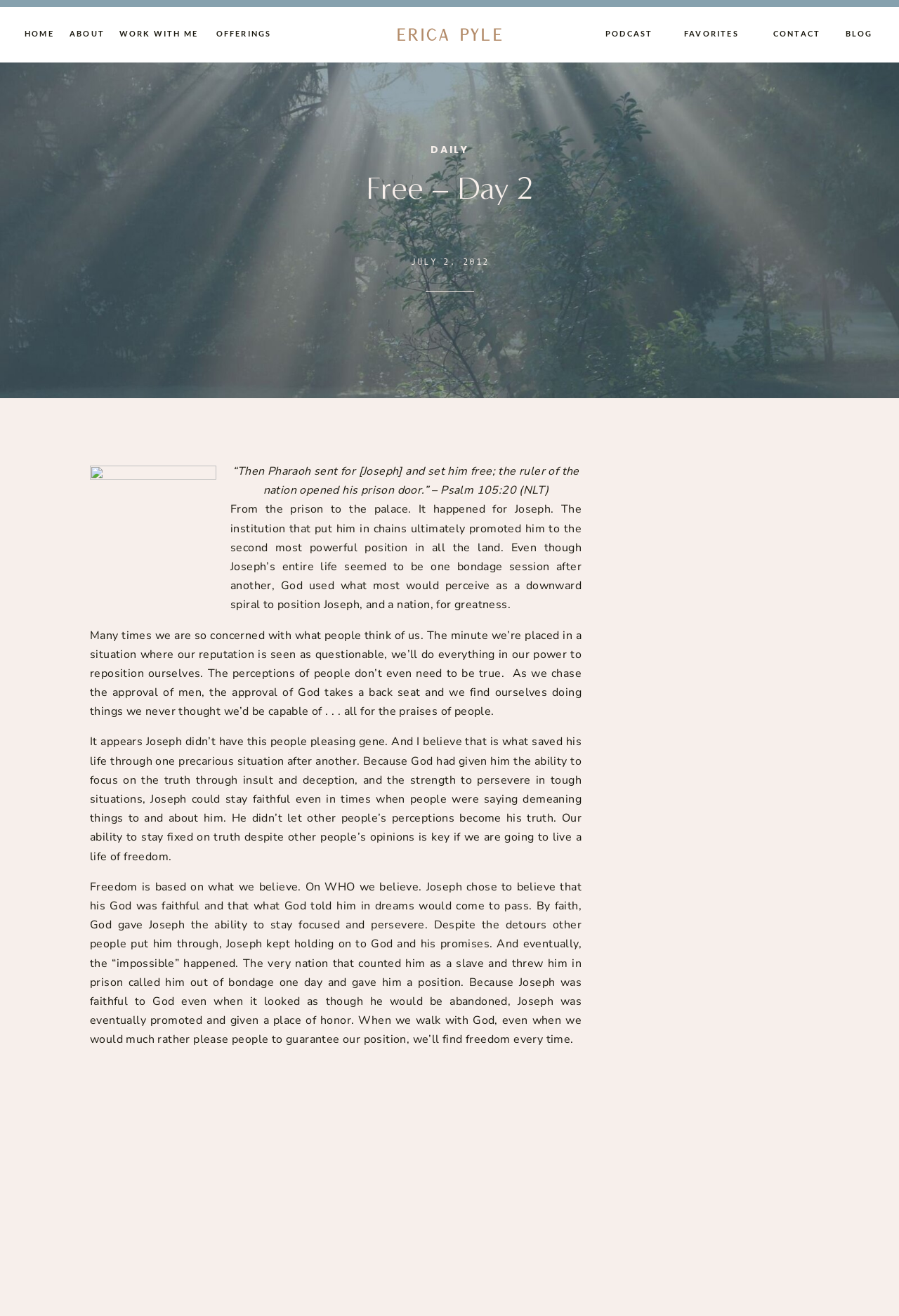Describe all the visual and textual components of the webpage comprehensively.

The webpage is a daily devotional page titled "Word of the Week: Free - Day 2" by Erica Pyle. At the top, there are six navigation links: "HOME", "FAVORITES", "ABOUT", "CONTACT", "PODCAST", and "BLOG", spaced evenly across the page. Below these links, there is a prominent heading "ERICA PYLE" followed by another set of links: "OFFERINGS" and "WORK WITH ME".

The main content of the page is divided into sections. The first section has a heading "DAILY" with a subheading "Free – Day 2" and a date "JULY 2, 2012". Below this, there is an image on the left side, and a Bible verse "“Then Pharaoh sent for [Joseph] and set him free; the ruler of the nation opened his prison door.” – Psalm 105:20 (NLT)" on the right side.

The main devotional text is divided into four paragraphs. The first paragraph talks about Joseph's story, how he was freed from prison and became the second most powerful person in the land. The second paragraph discusses how people often prioritize others' opinions over God's approval. The third paragraph highlights Joseph's ability to focus on the truth despite others' opinions and how this saved his life. The fourth paragraph emphasizes the importance of believing in God's faithfulness and promises, and how this leads to freedom and promotion.

Overall, the webpage has a clean and simple layout, with a focus on the daily devotional content.